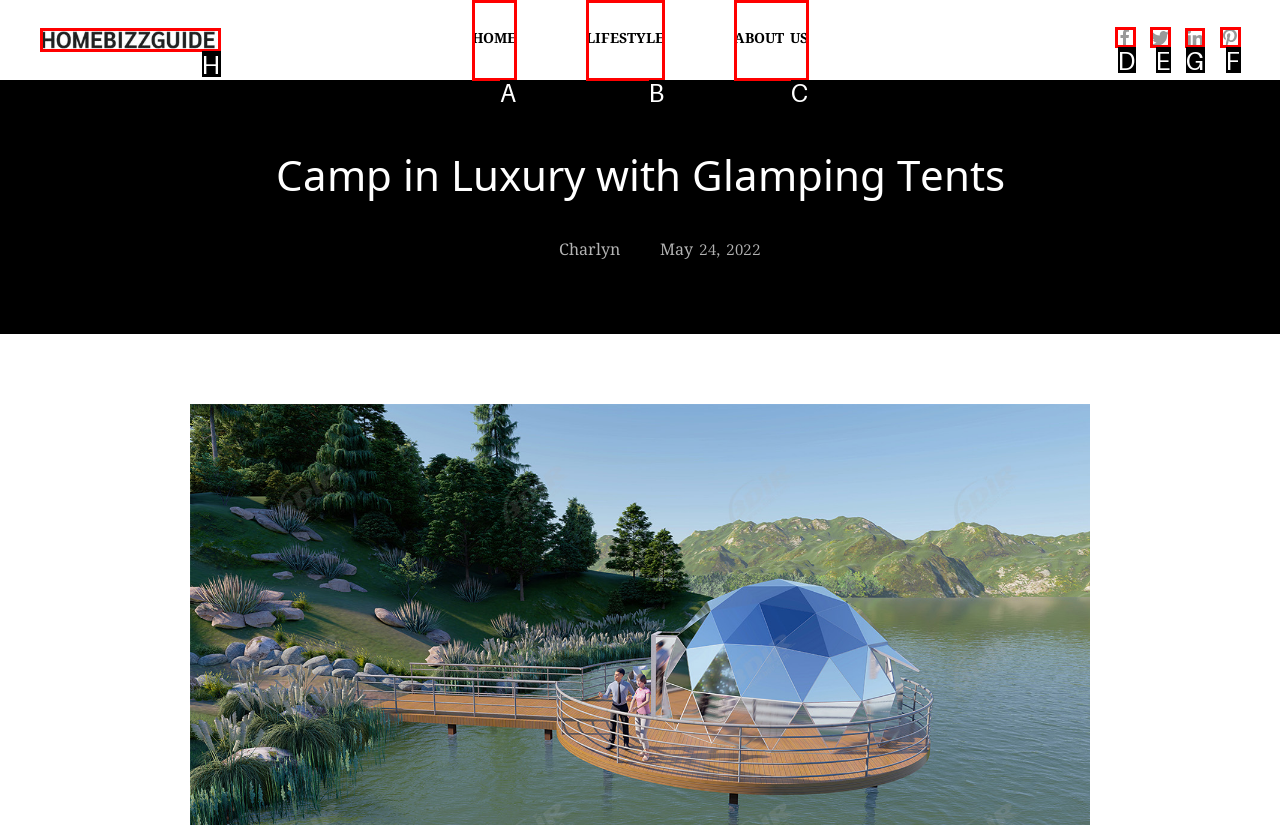Select the letter of the UI element you need to click on to fulfill this task: visit linkedin profile. Write down the letter only.

G